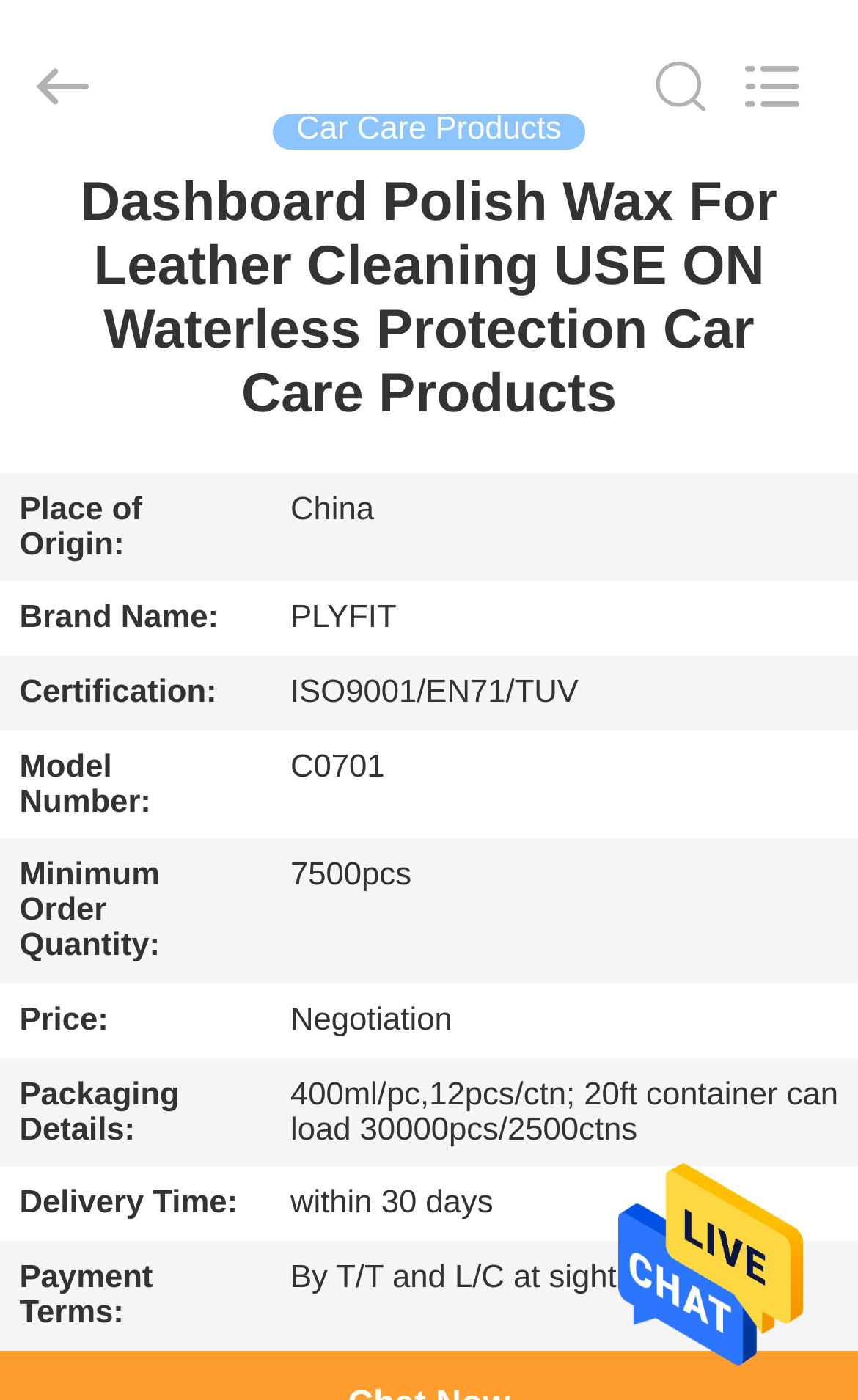Give a one-word or short-phrase answer to the following question: 
What is the minimum order quantity of the product?

7500pcs